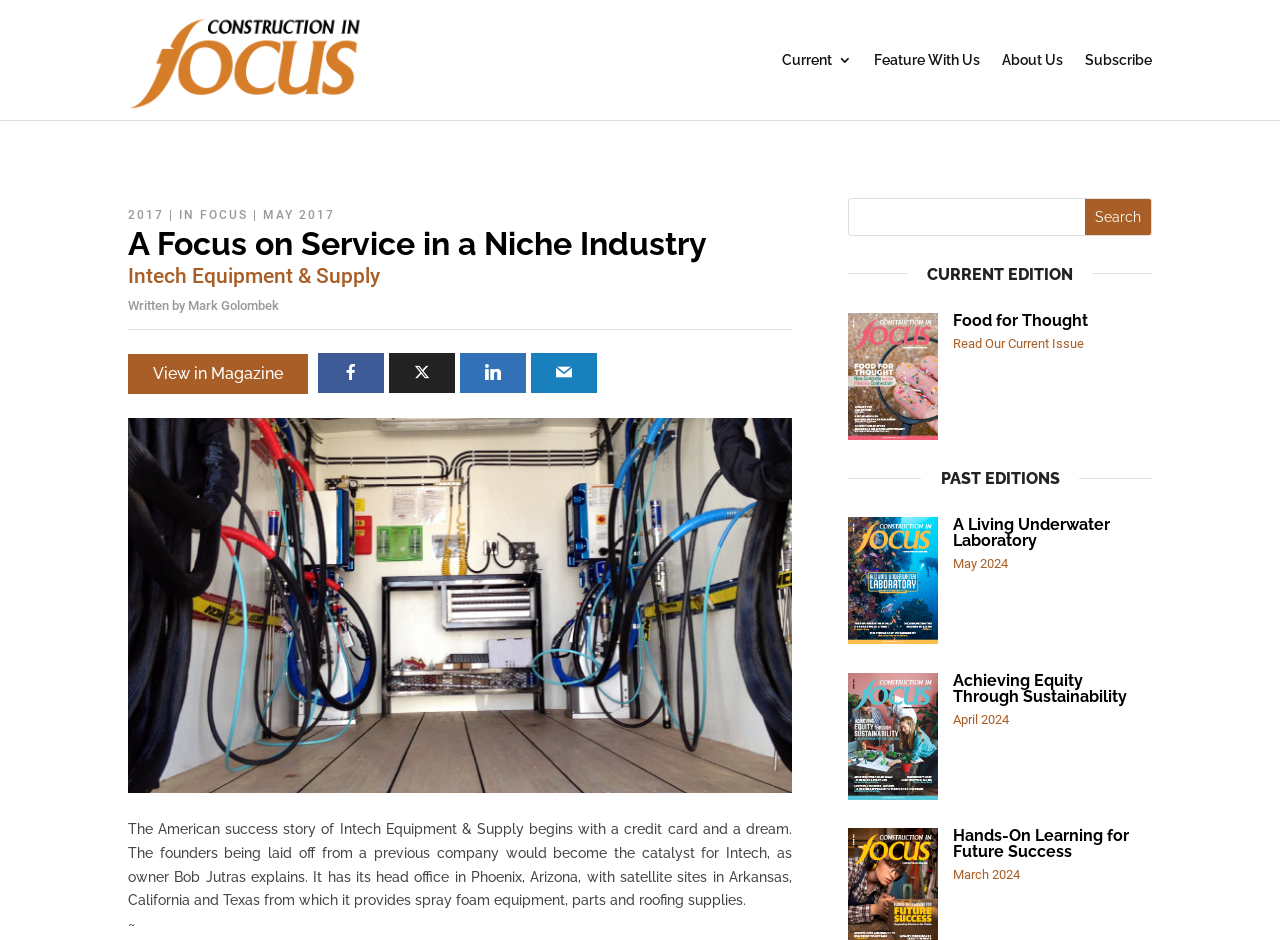Can you look at the image and give a comprehensive answer to the question:
How many social media links are there?

I counted the number of link elements with icons (\ue028, \ue959, \ue04c, \ue050) and found that there are 4 social media links.